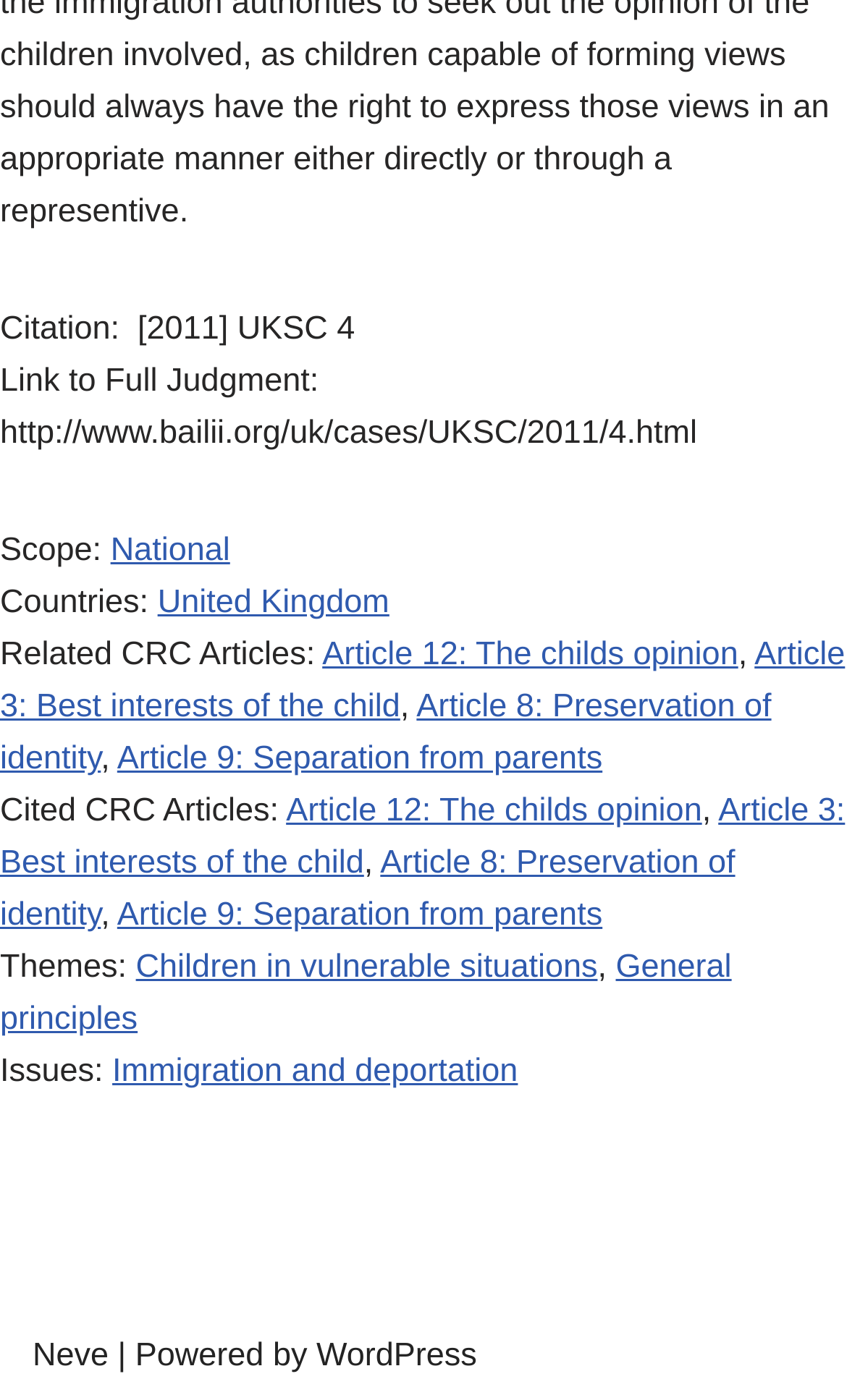Locate the bounding box for the described UI element: "WordPress". Ensure the coordinates are four float numbers between 0 and 1, formatted as [left, top, right, bottom].

[0.373, 0.956, 0.563, 0.982]